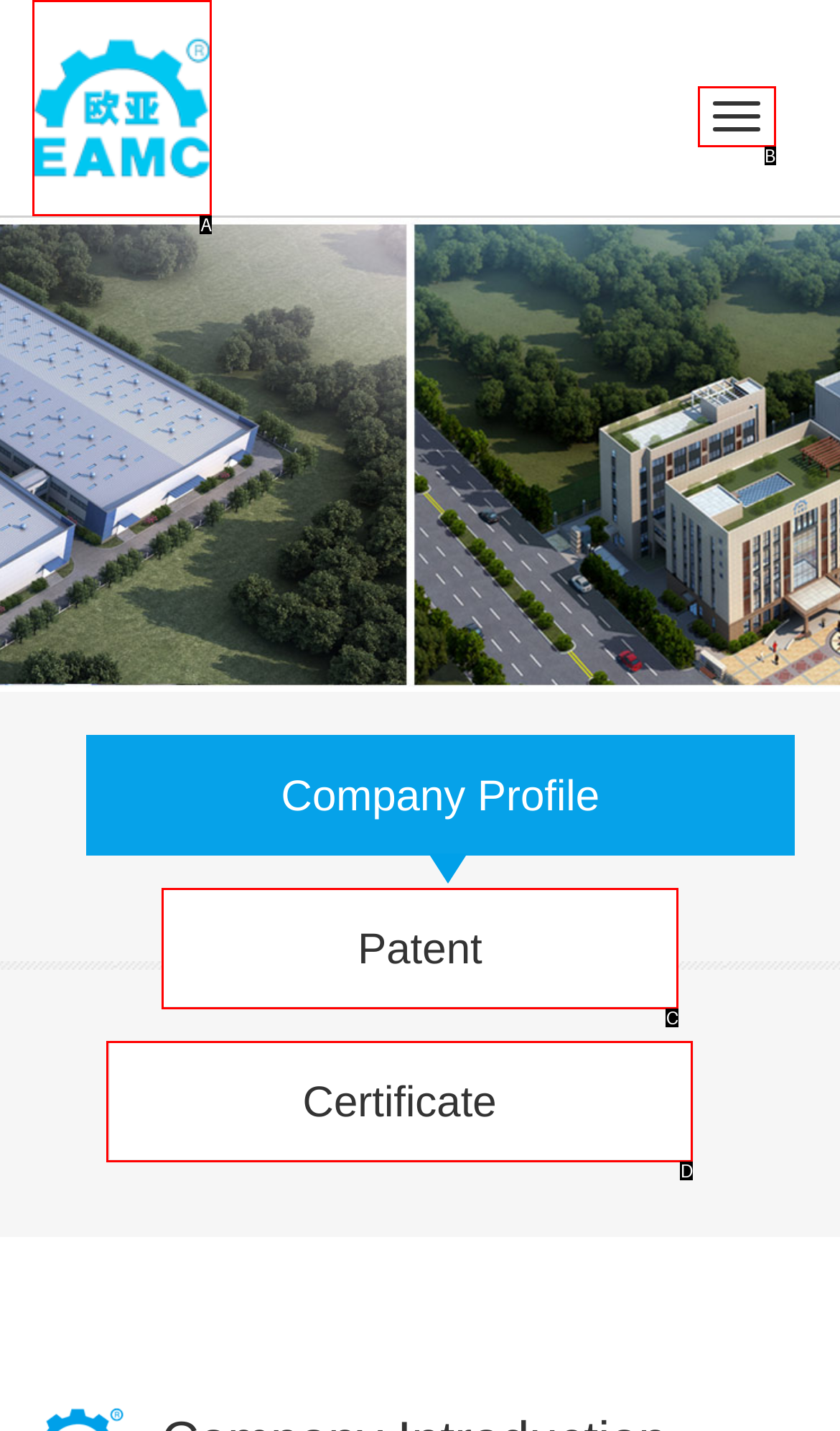Please provide the letter of the UI element that best fits the following description: Certificate
Respond with the letter from the given choices only.

D